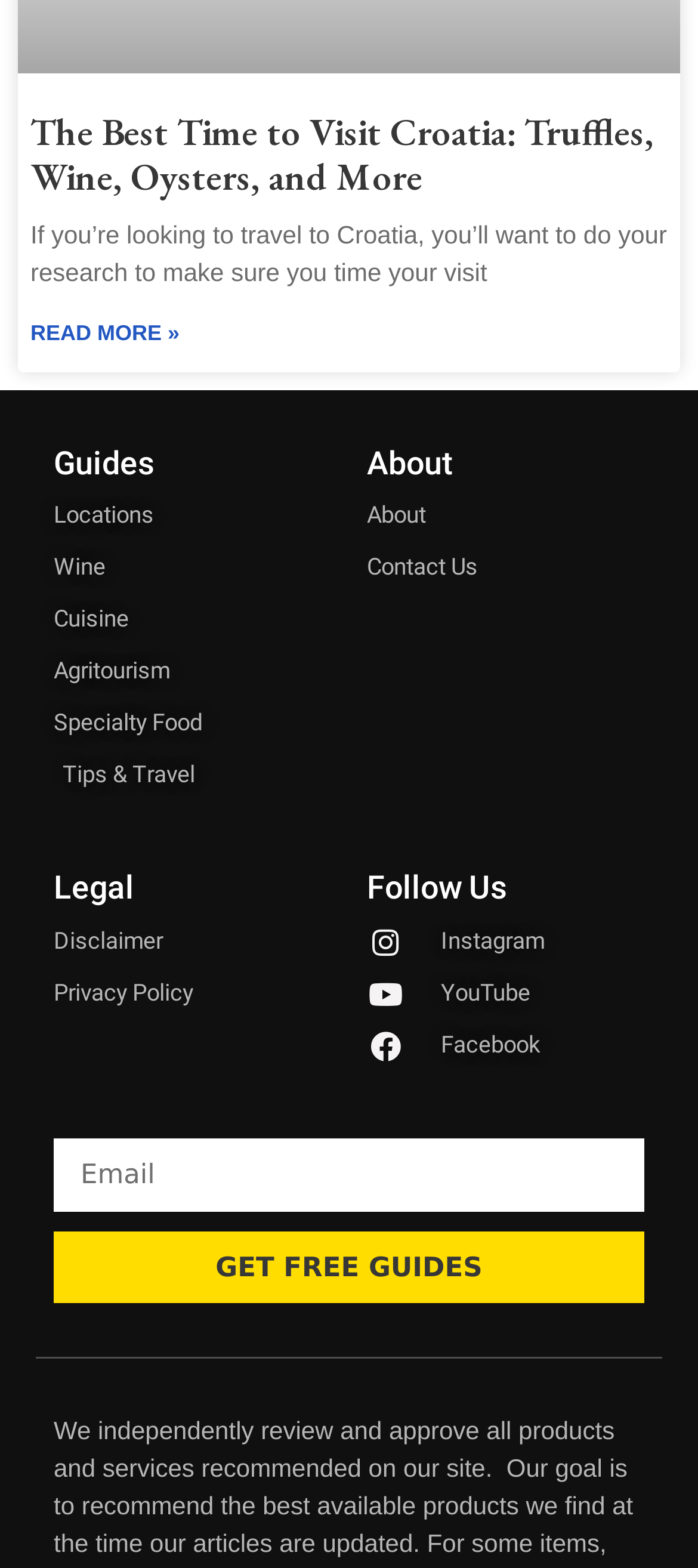Give a one-word or one-phrase response to the question: 
What are the categories listed under 'Guides'?

Locations, Wine, Cuisine, Agritourism, Specialty Food, Tips & Travel